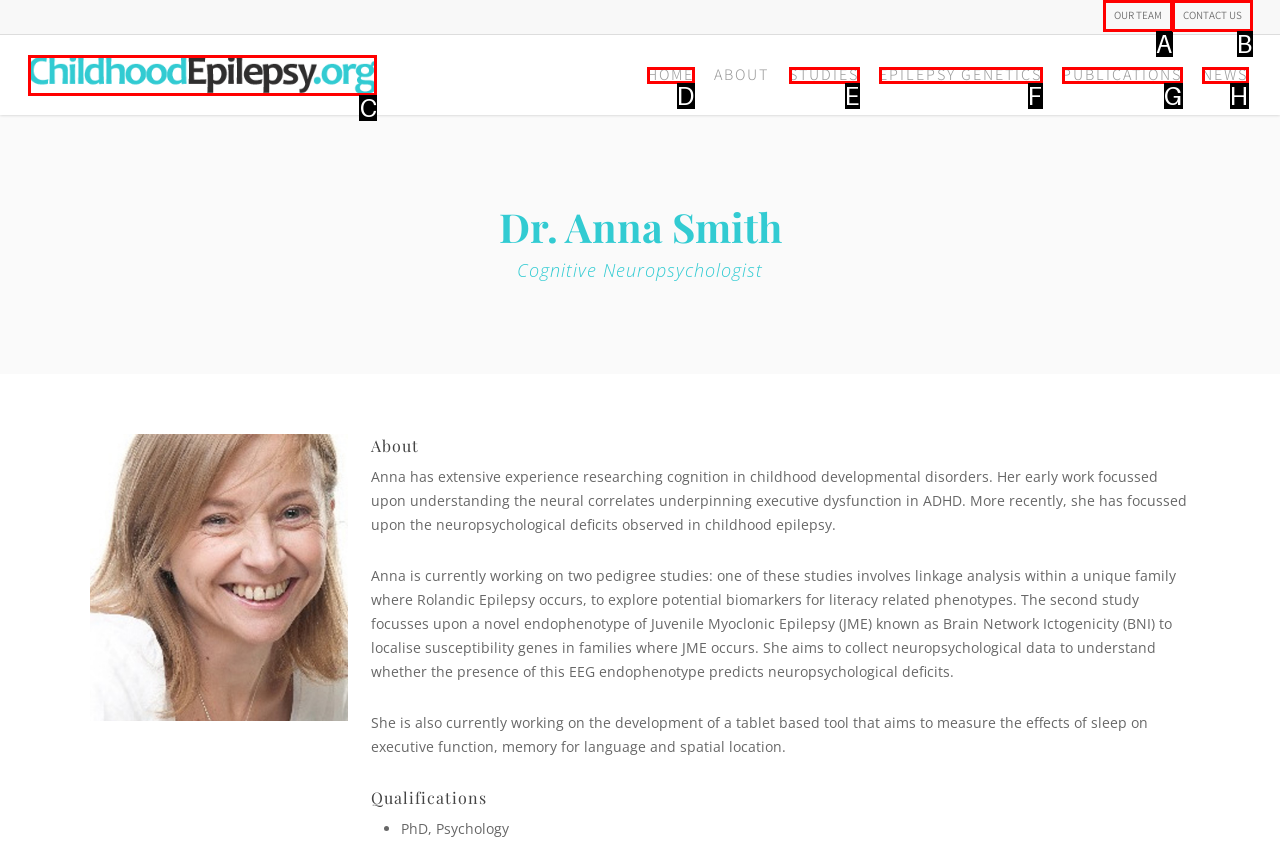From the given options, choose the HTML element that aligns with the description: alt="Childhood Epilepsy". Respond with the letter of the selected element.

C